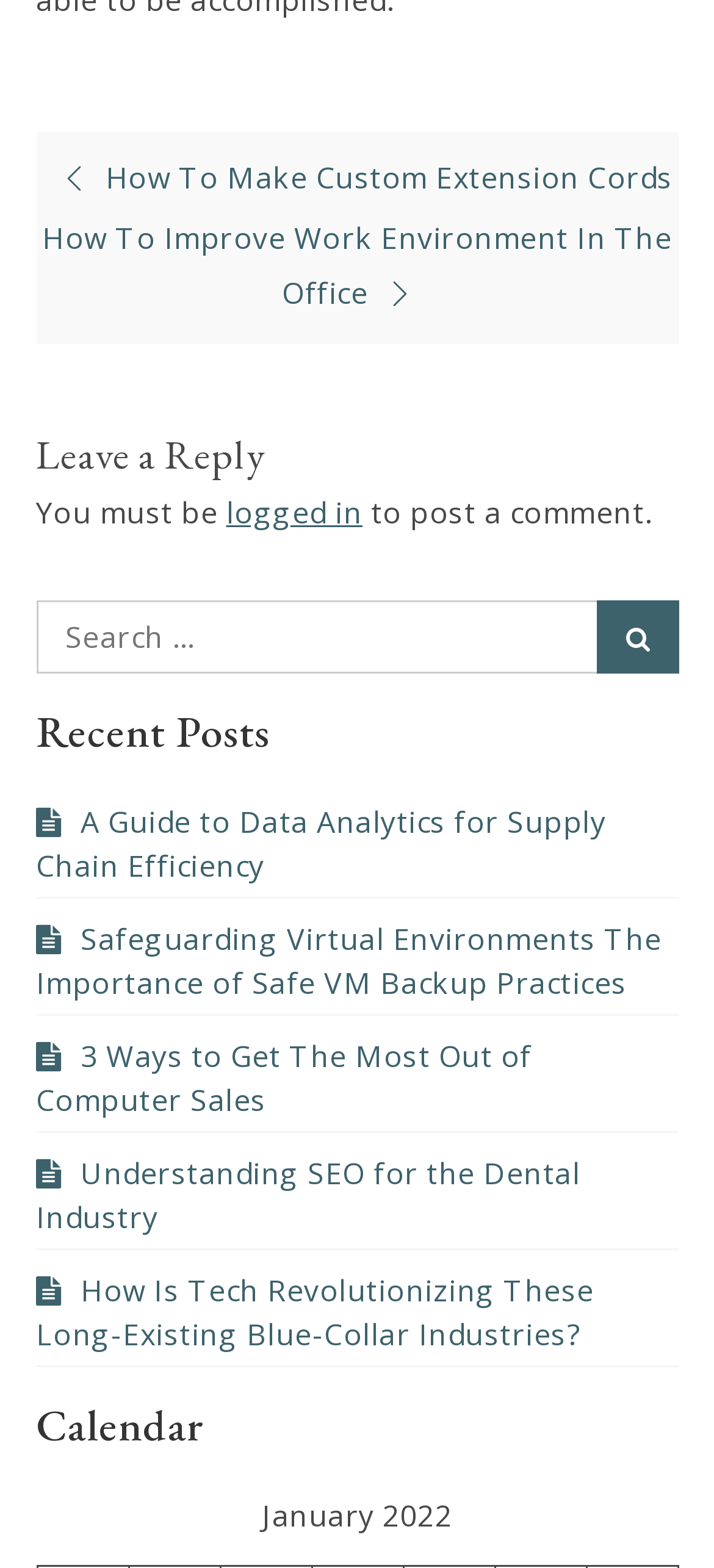Please locate the bounding box coordinates of the element that should be clicked to complete the given instruction: "Read about social media monitoring".

None